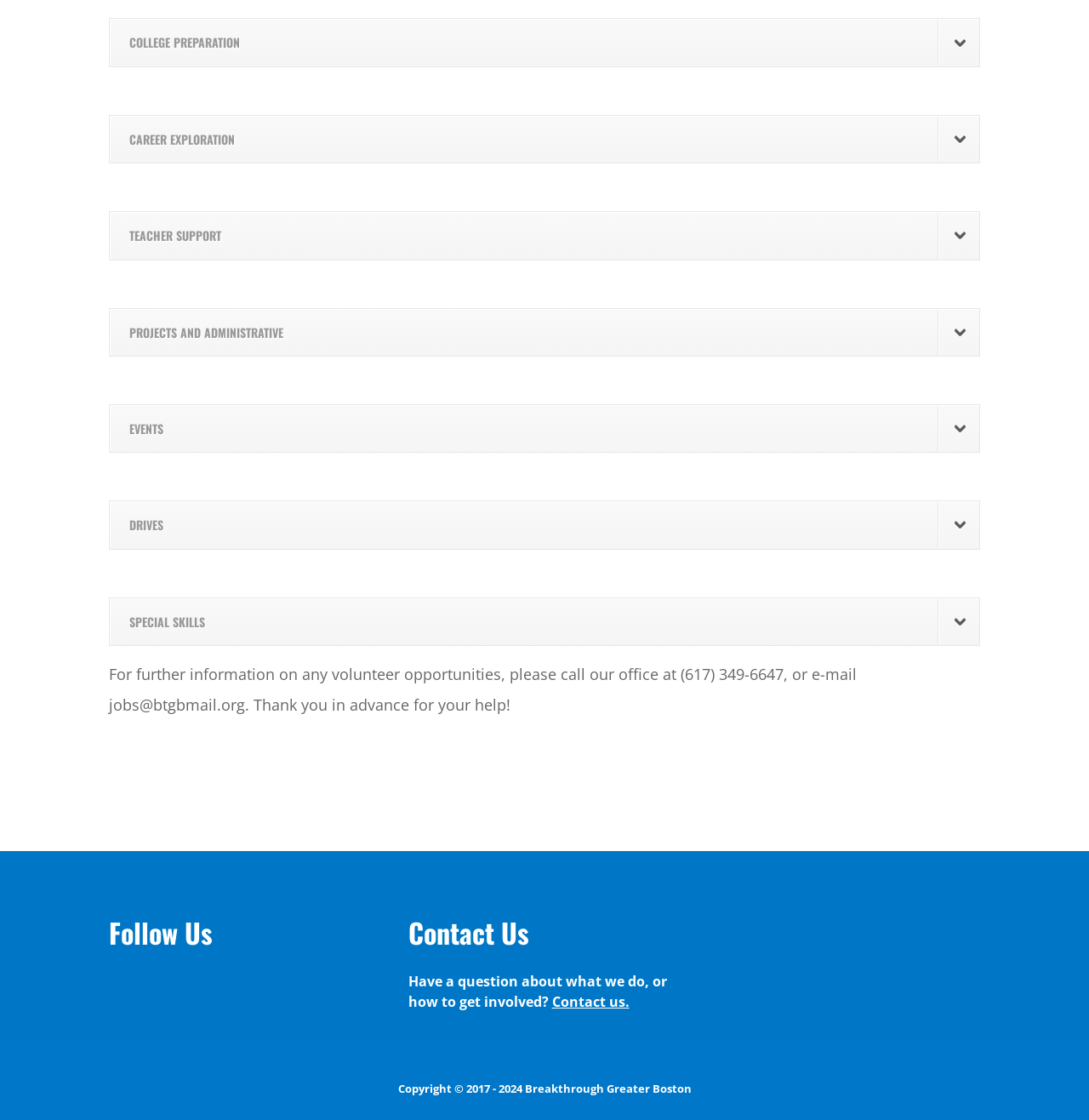Answer the following query with a single word or phrase:
What is the name of the organization?

Breakthrough Greater Boston